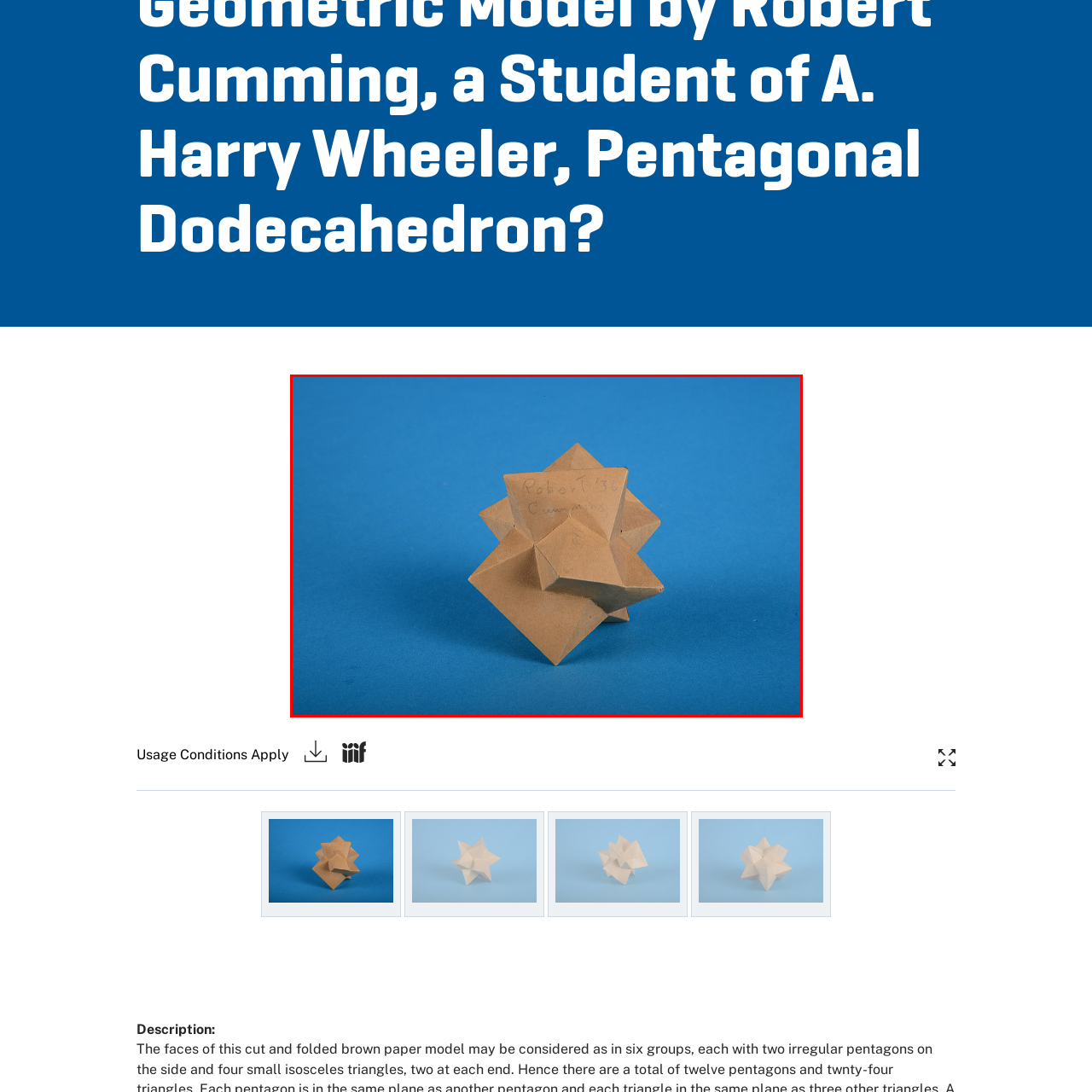What material is the model possibly made of?
Pay attention to the segment of the image within the red bounding box and offer a detailed answer to the question.

The caption suggests that the model is possibly made of a light brown material, which is likely to be cardboard, given its handmade appearance and the faint handwritten text on one of the facets.